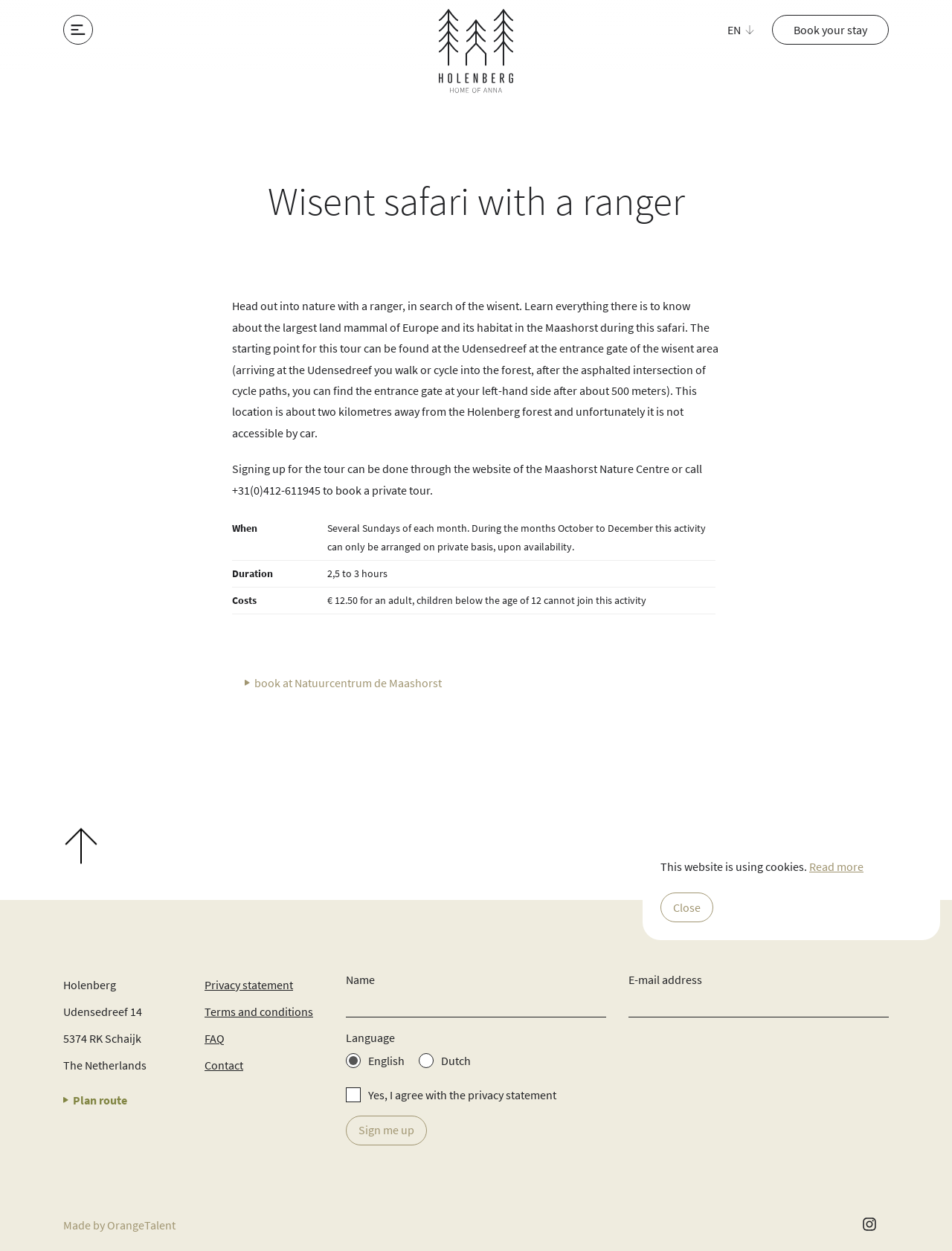Using the webpage screenshot, find the UI element described by Scroll omhoog. Provide the bounding box coordinates in the format (top-left x, top-left y, bottom-right x, bottom-right y), ensuring all values are floating point numbers between 0 and 1.

[0.066, 0.657, 0.104, 0.688]